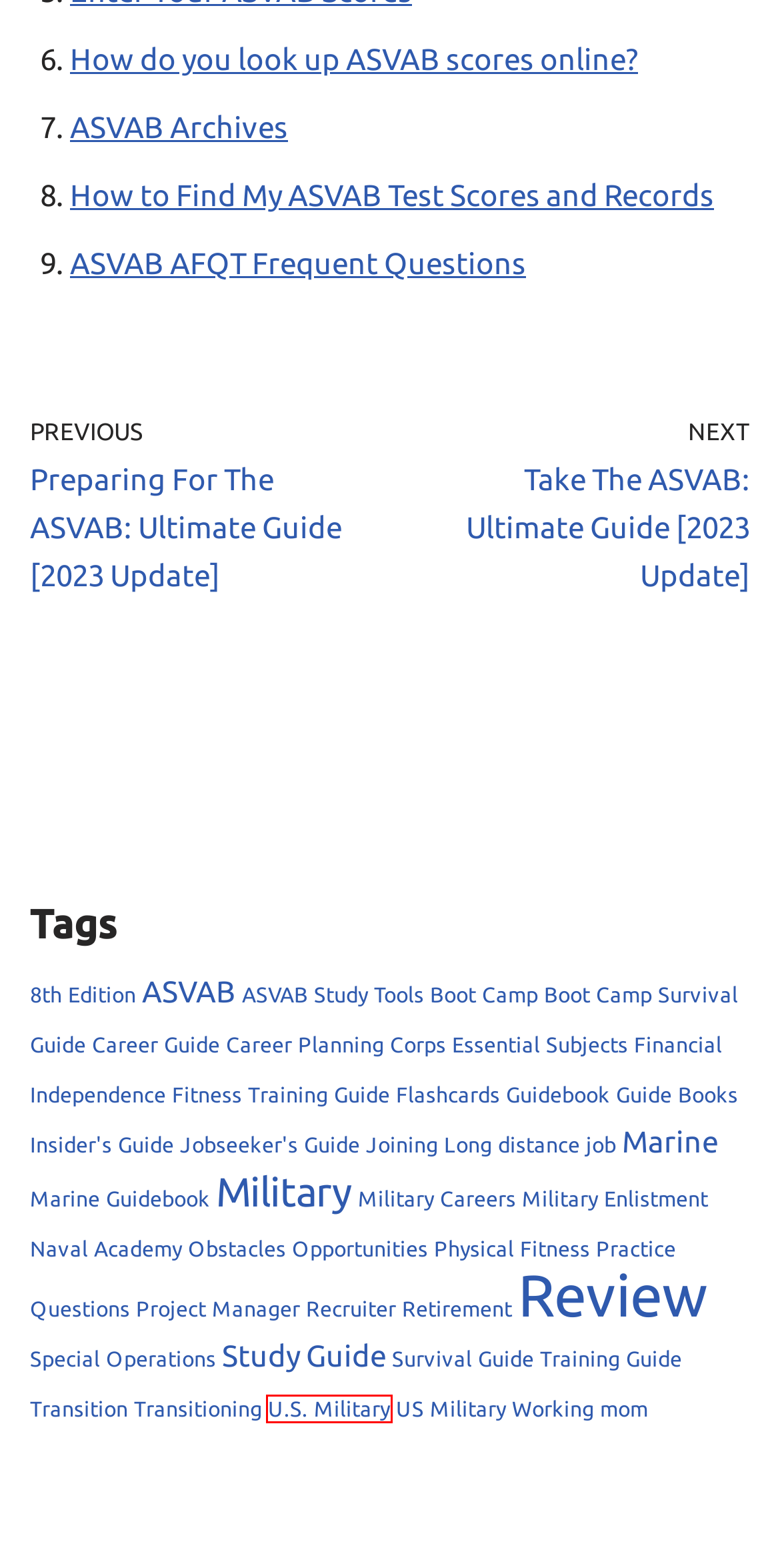Look at the screenshot of the webpage and find the element within the red bounding box. Choose the webpage description that best fits the new webpage that will appear after clicking the element. Here are the candidates:
A. Financial Independence - Peaceful Vocations ASVAB Resources
B. U.S. Military - Peaceful Vocations ASVAB Resources
C. Essential Subjects - Peaceful Vocations ASVAB Resources
D. Fitness Training Guide - Peaceful Vocations ASVAB Resources
E. Physical Fitness - Peaceful Vocations ASVAB Resources
F. ASVAB - Peaceful Vocations ASVAB Resources
G. Insider's Guide - Peaceful Vocations ASVAB Resources
H. Retirement - Peaceful Vocations ASVAB Resources

B